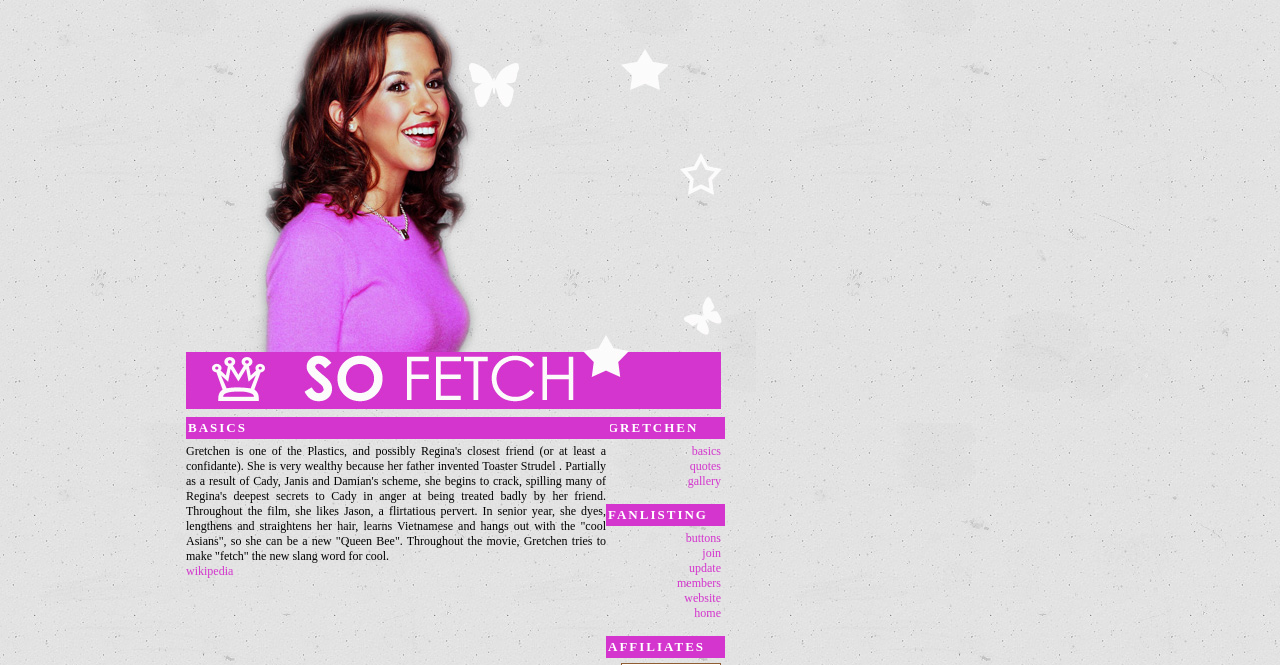Given the description of the UI element: "Buttons", predict the bounding box coordinates in the form of [left, top, right, bottom], with each value being a float between 0 and 1.

[0.536, 0.798, 0.563, 0.819]